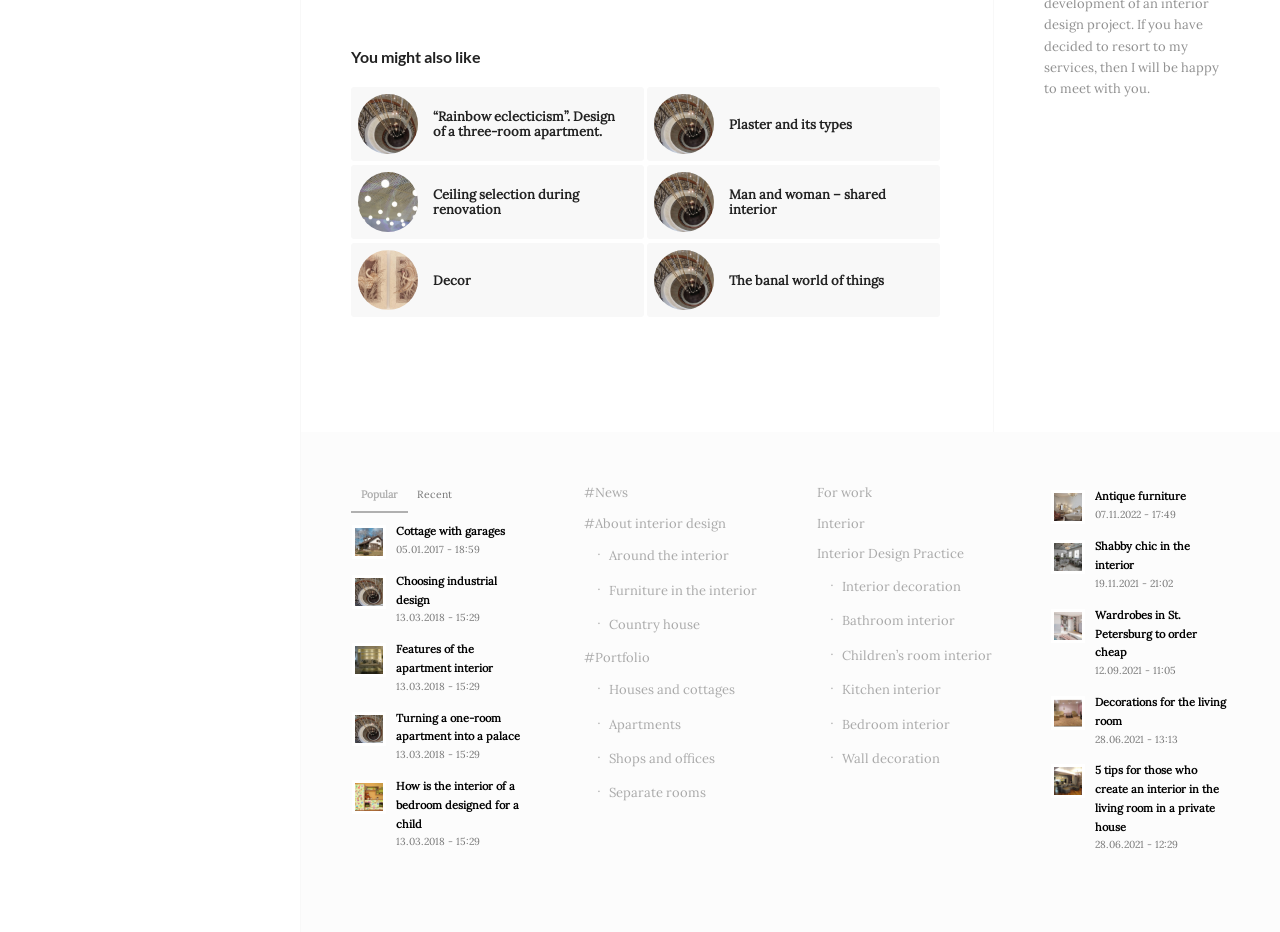Respond concisely with one word or phrase to the following query:
How many categories are there in the menu?

4